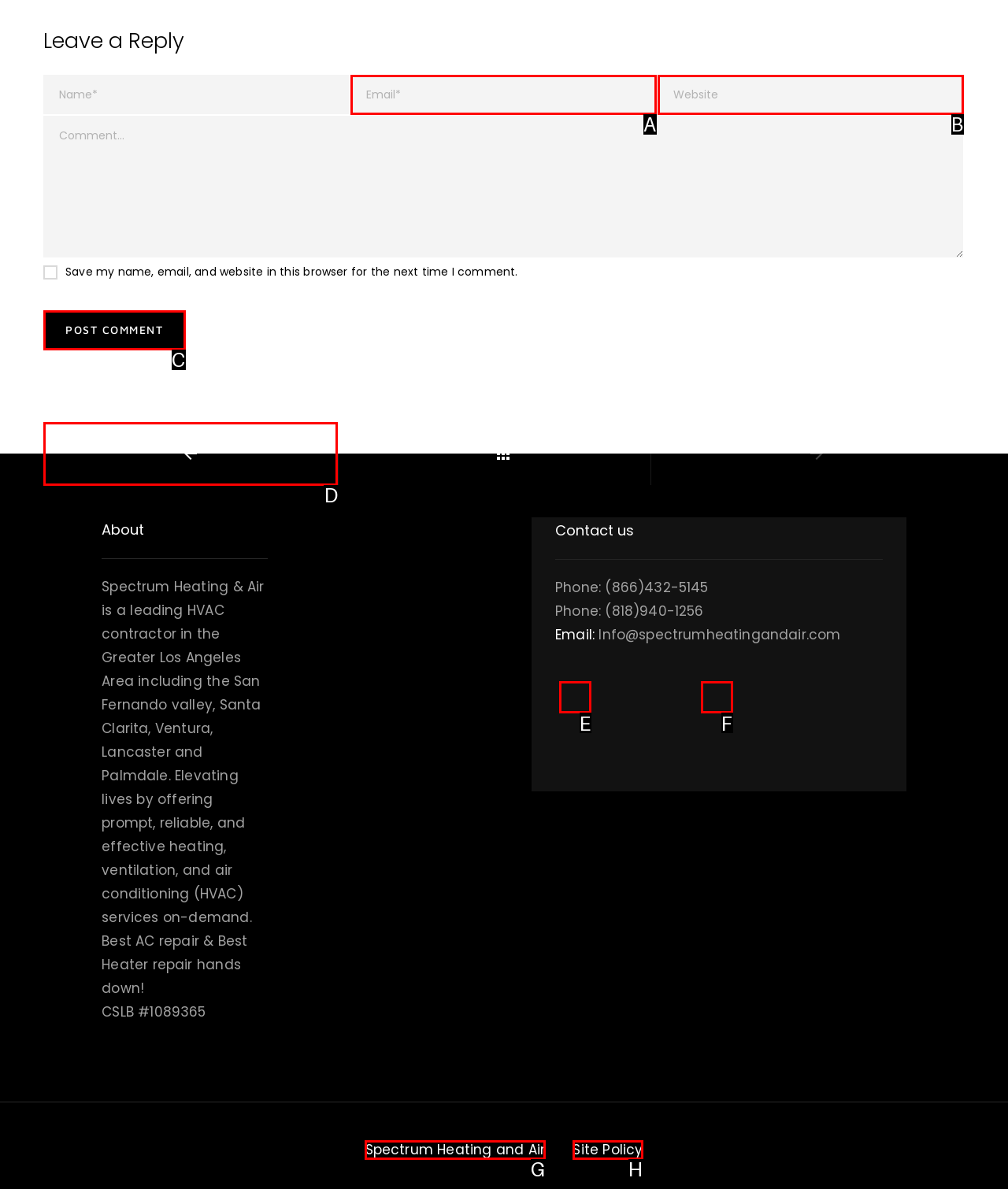From the given options, choose the HTML element that aligns with the description: name="submit" value="Post comment". Respond with the letter of the selected element.

C